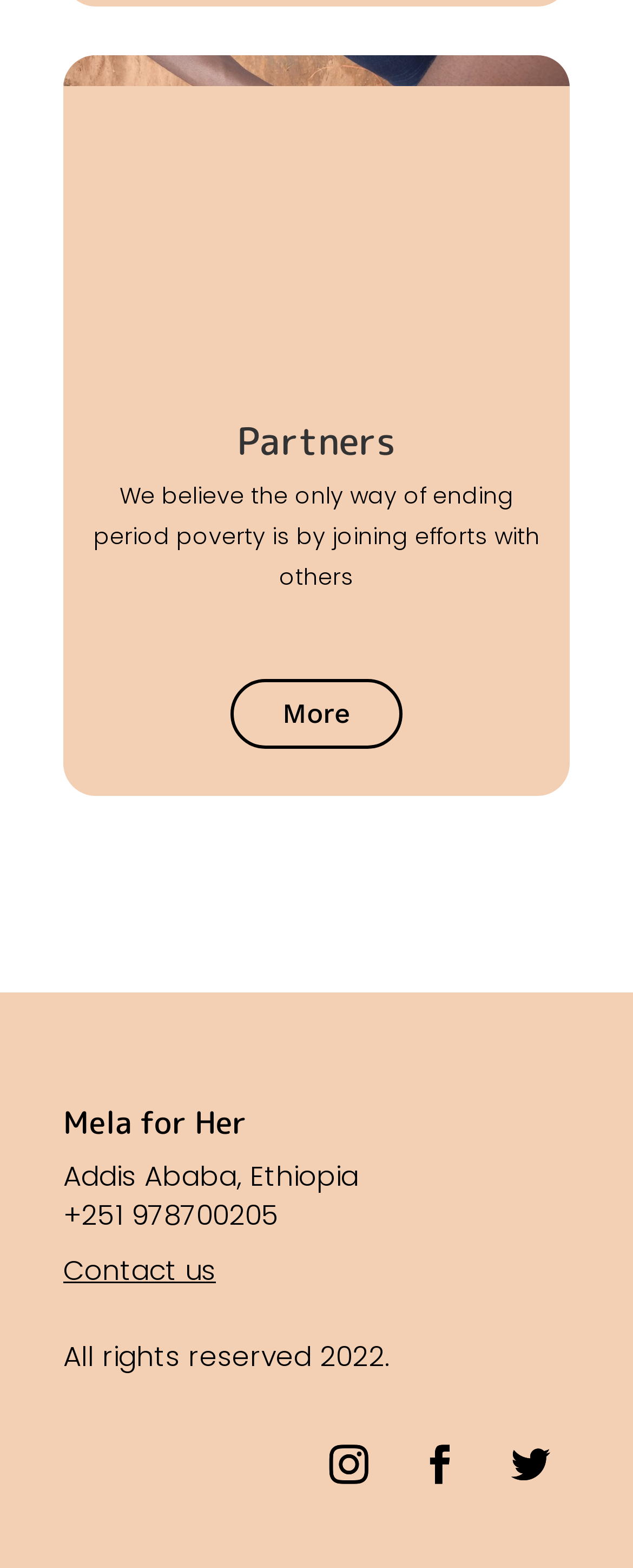Kindly respond to the following question with a single word or a brief phrase: 
What is the organization's mission?

Ending period poverty